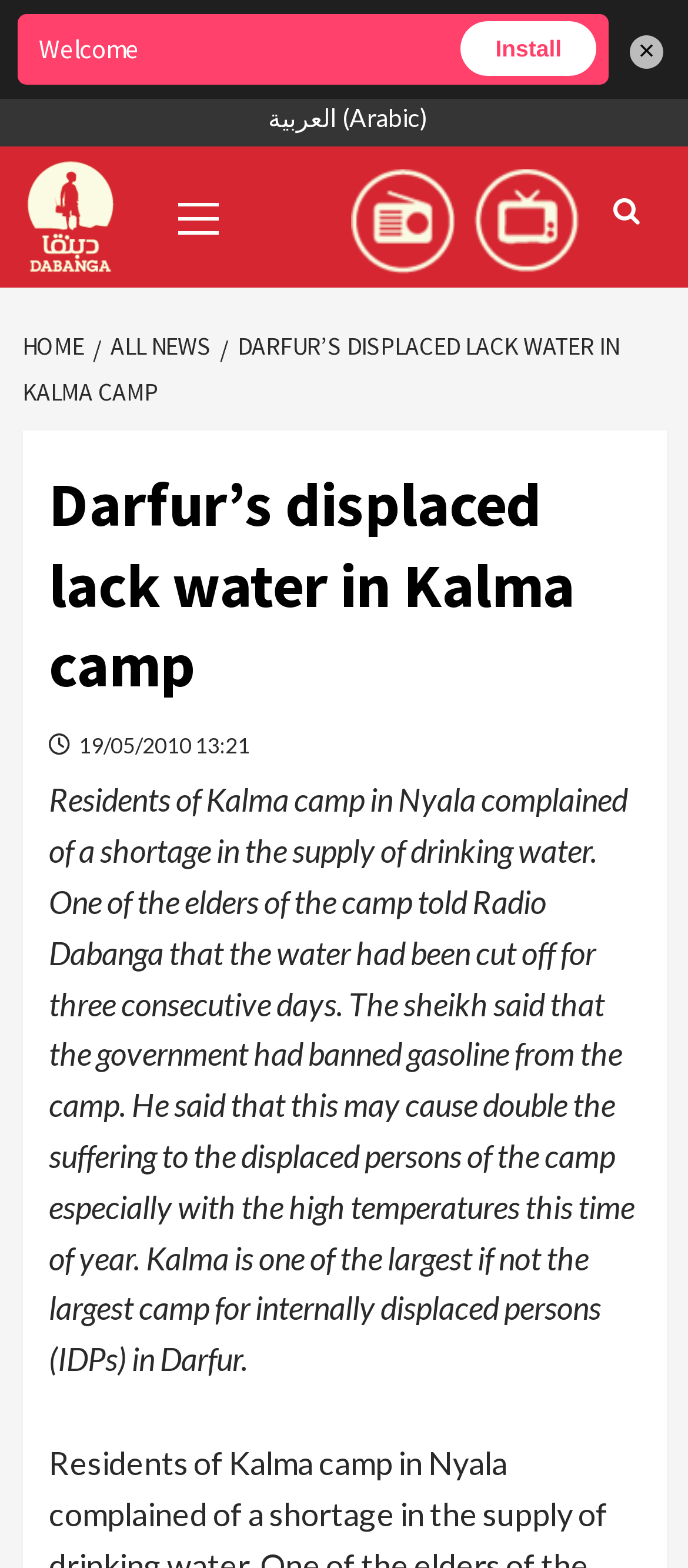Locate the bounding box coordinates of the area to click to fulfill this instruction: "Switch to Arabic". The bounding box should be presented as four float numbers between 0 and 1, in the order [left, top, right, bottom].

[0.379, 0.064, 0.621, 0.092]